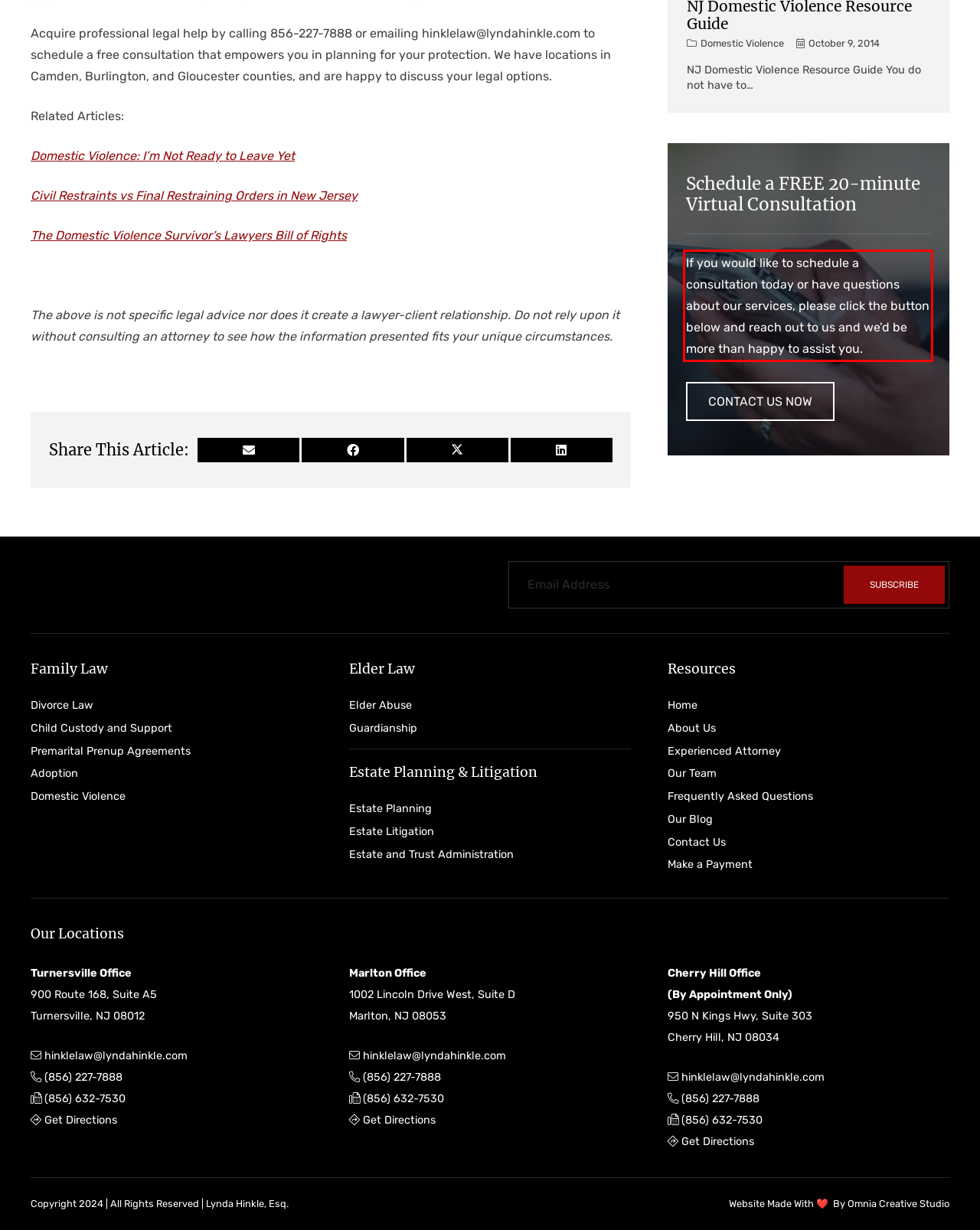Within the screenshot of a webpage, identify the red bounding box and perform OCR to capture the text content it contains.

If you would like to schedule a consultation today or have questions about our services, please click the button below and reach out to us and we’d be more than happy to assist you.